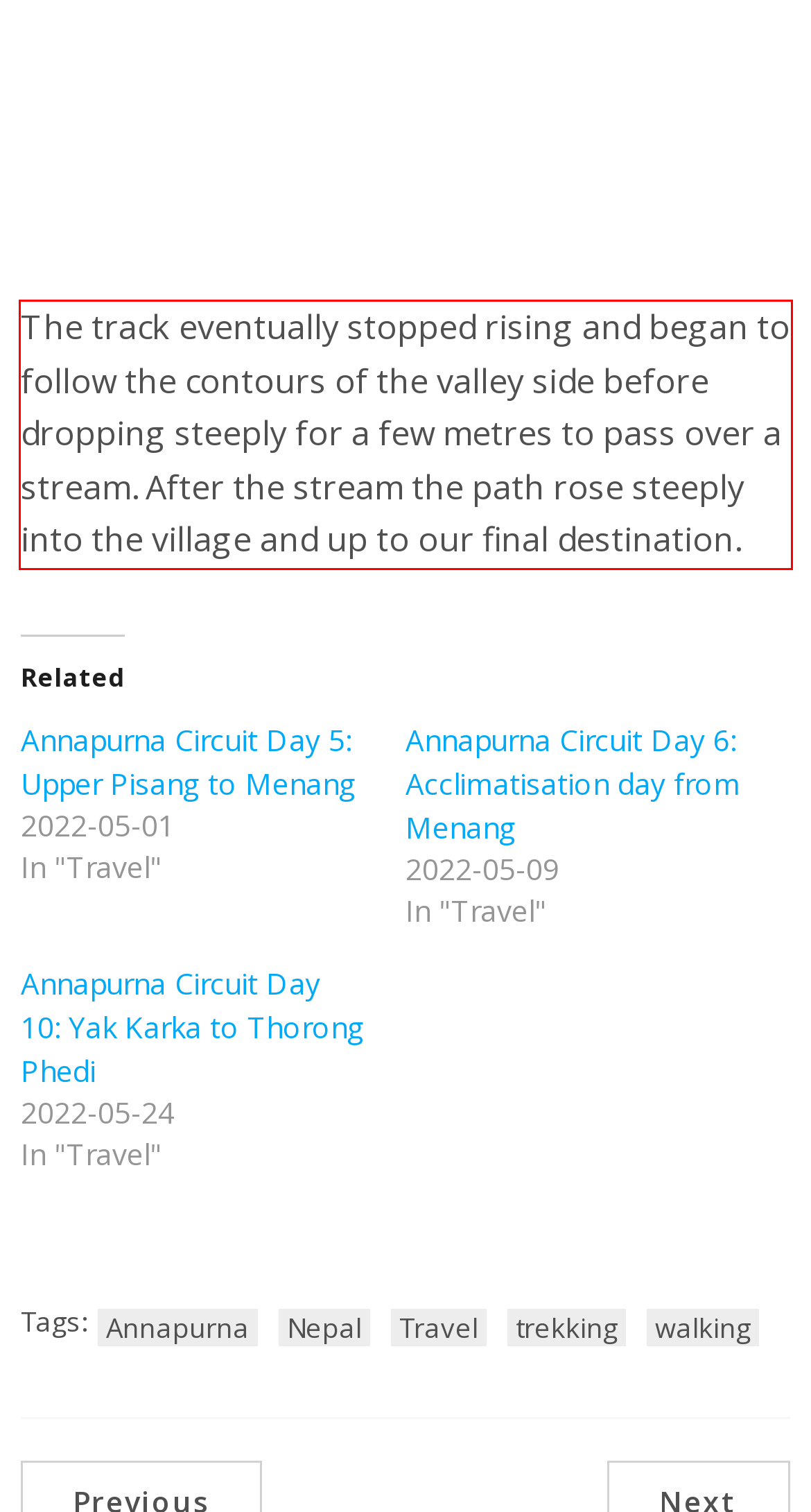Identify the text within the red bounding box on the webpage screenshot and generate the extracted text content.

The track eventually stopped rising and began to follow the contours of the valley side before dropping steeply for a few metres to pass over a stream. After the stream the path rose steeply into the village and up to our final destination.